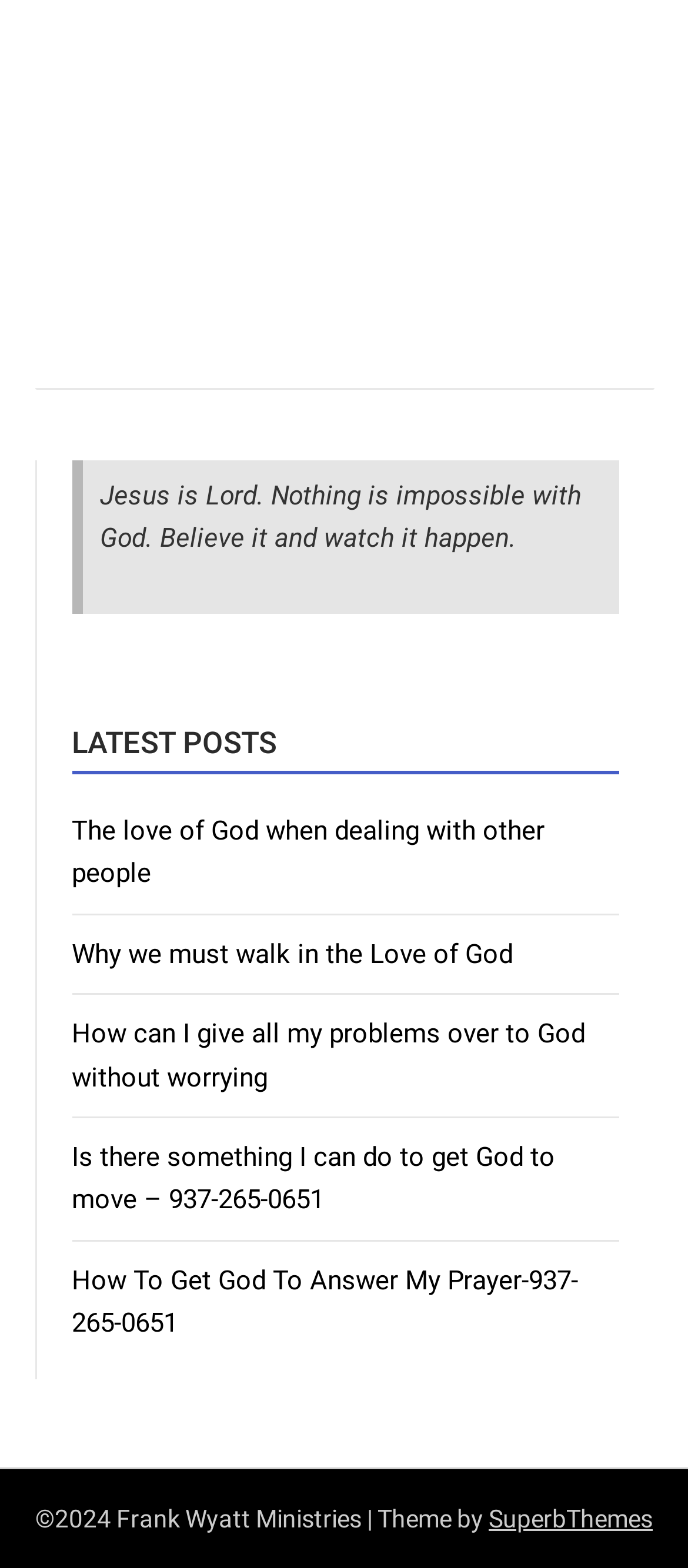What is the theme provider of the website?
Answer the question with just one word or phrase using the image.

SuperbThemes